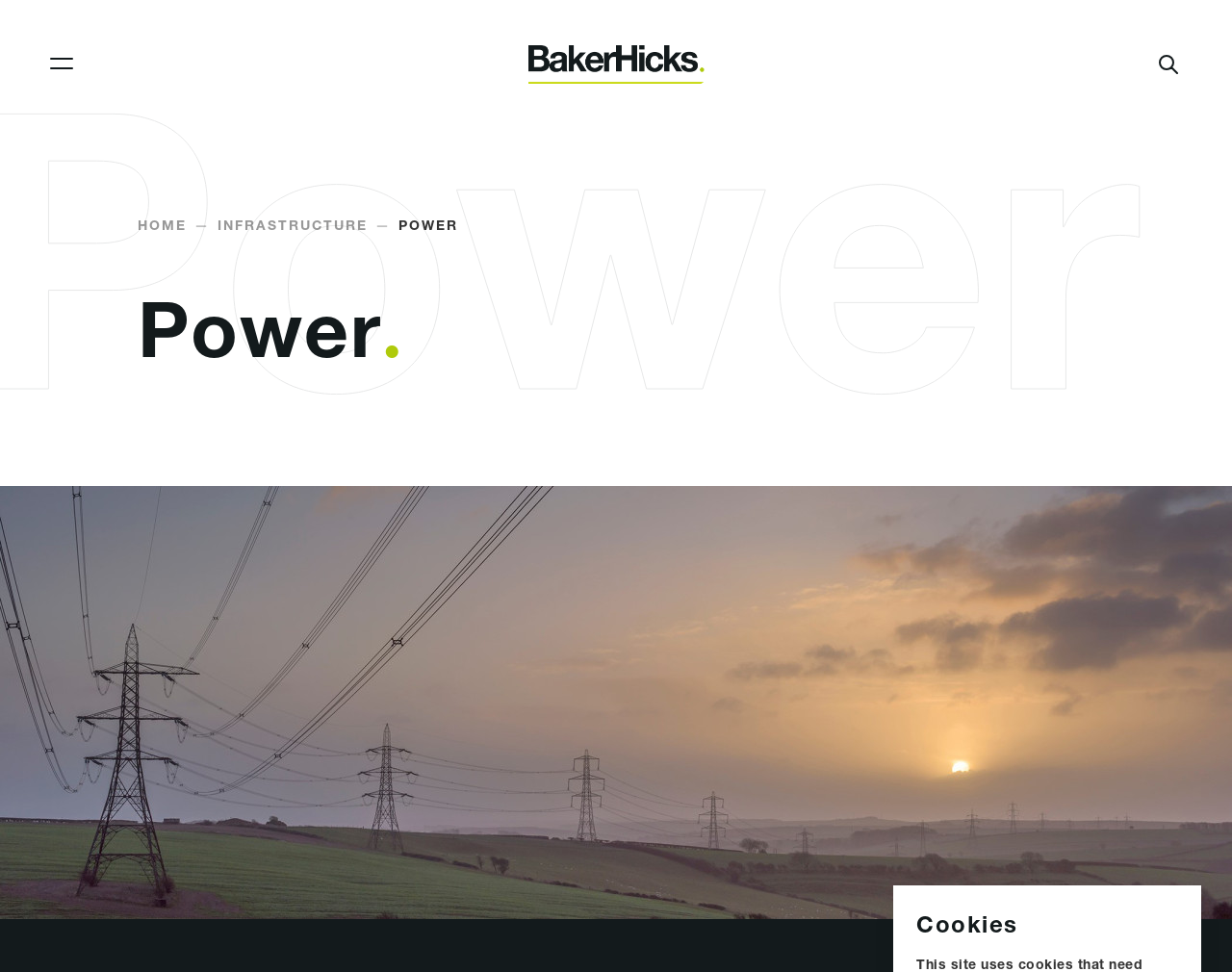How many images are on the webpage?
Using the image, give a concise answer in the form of a single word or short phrase.

Multiple